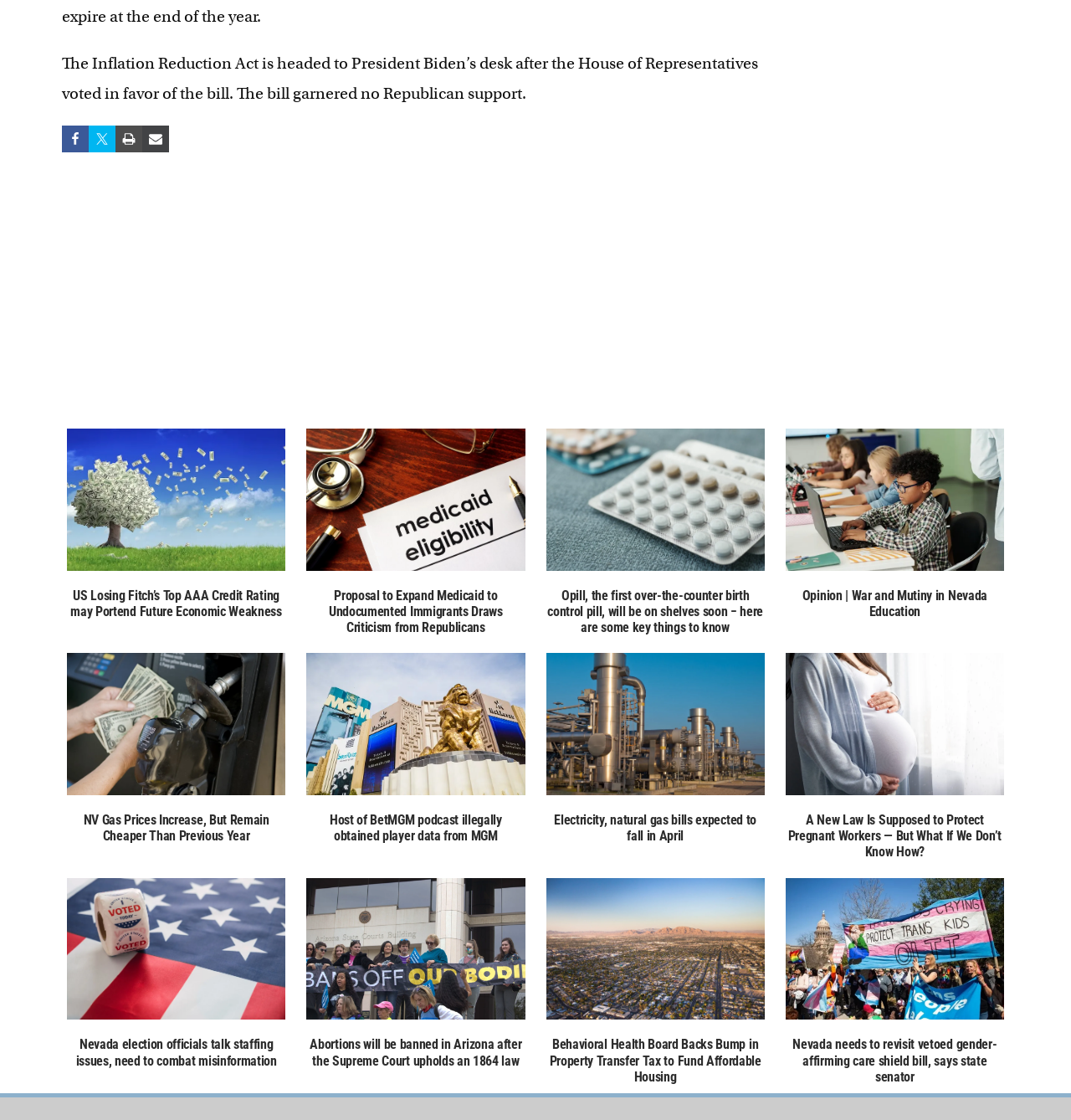How many articles are there on the webpage? Examine the screenshot and reply using just one word or a brief phrase.

9